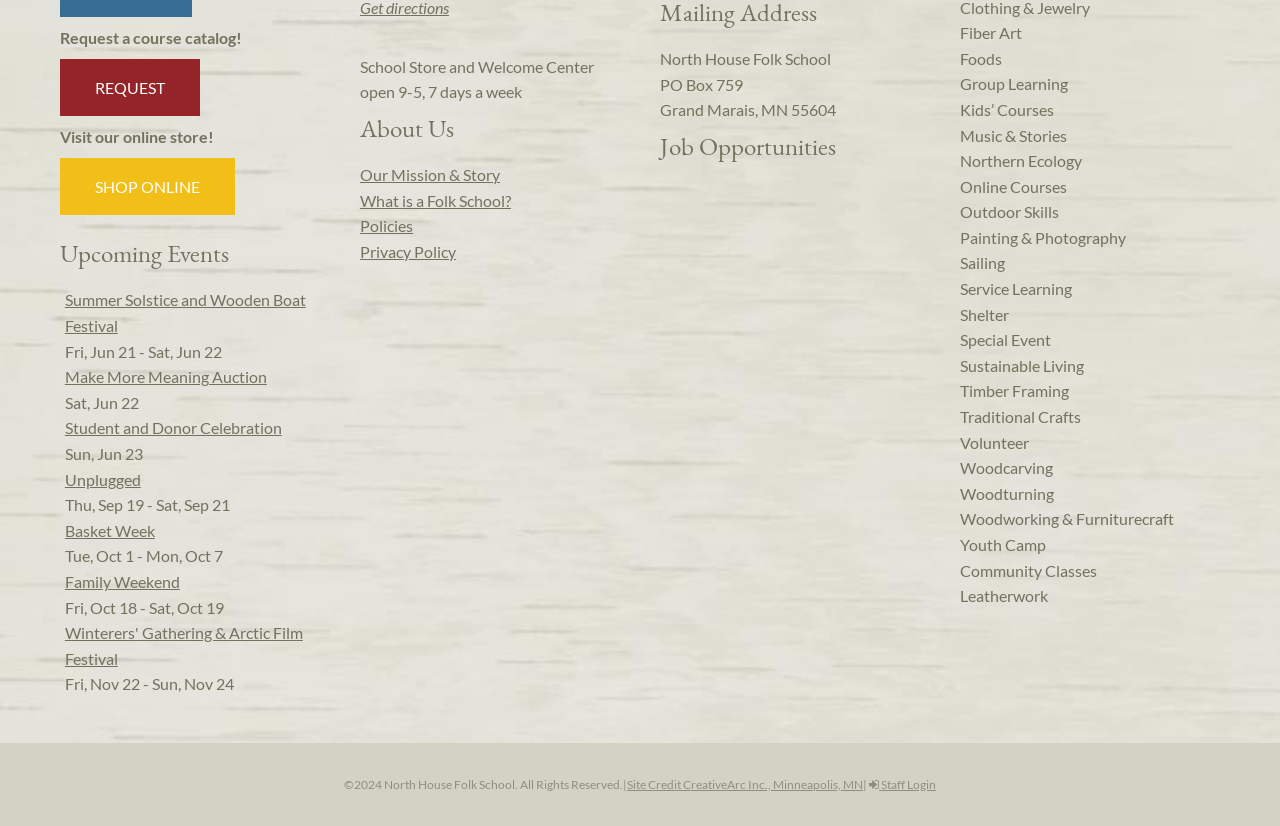Given the element description Policies, identify the bounding box coordinates for the UI element on the webpage screenshot. The format should be (top-left x, top-left y, bottom-right x, bottom-right y), with values between 0 and 1.

[0.281, 0.262, 0.323, 0.285]